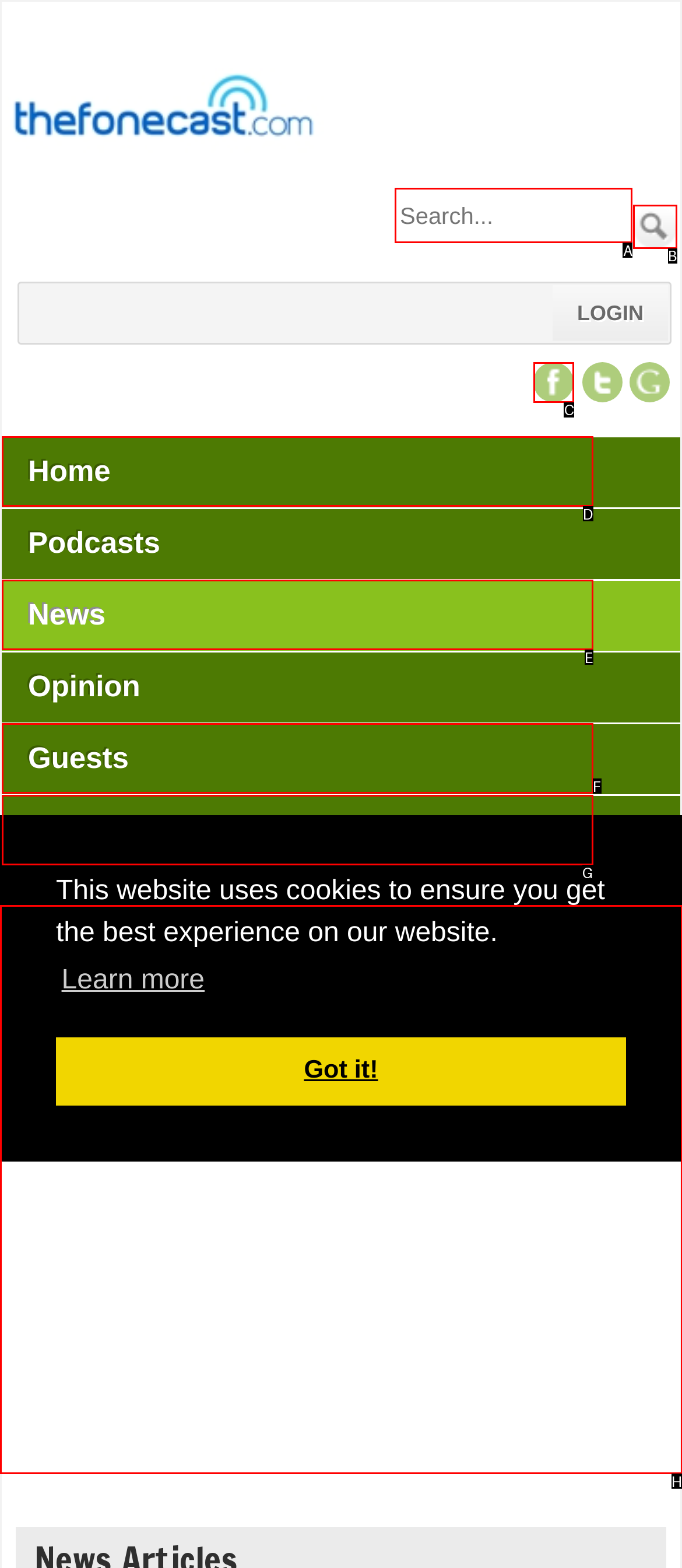Determine the letter of the UI element that you need to click to perform the task: Search for something.
Provide your answer with the appropriate option's letter.

A